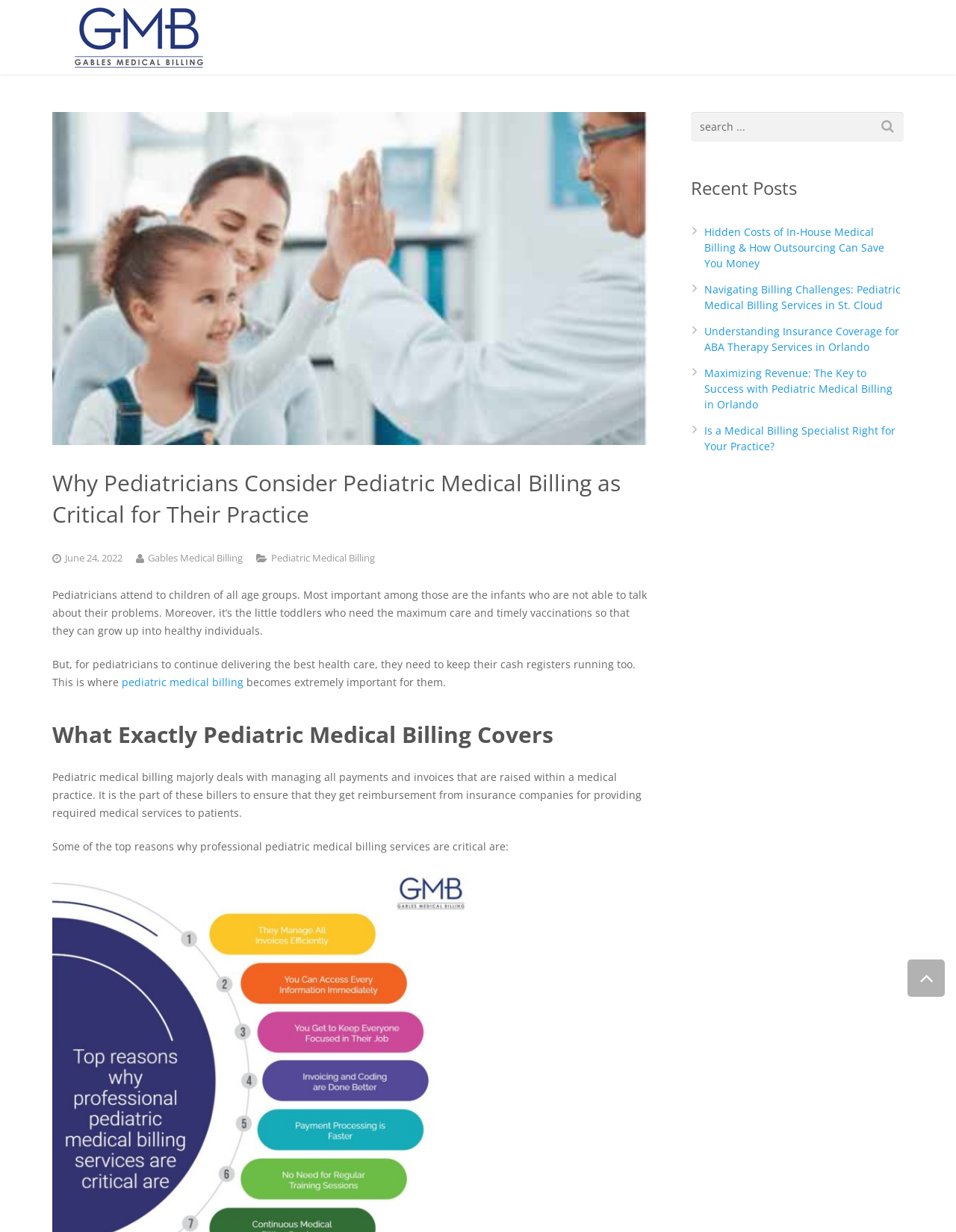What is the date mentioned on the webpage?
Based on the image, give a one-word or short phrase answer.

June 24, 2022